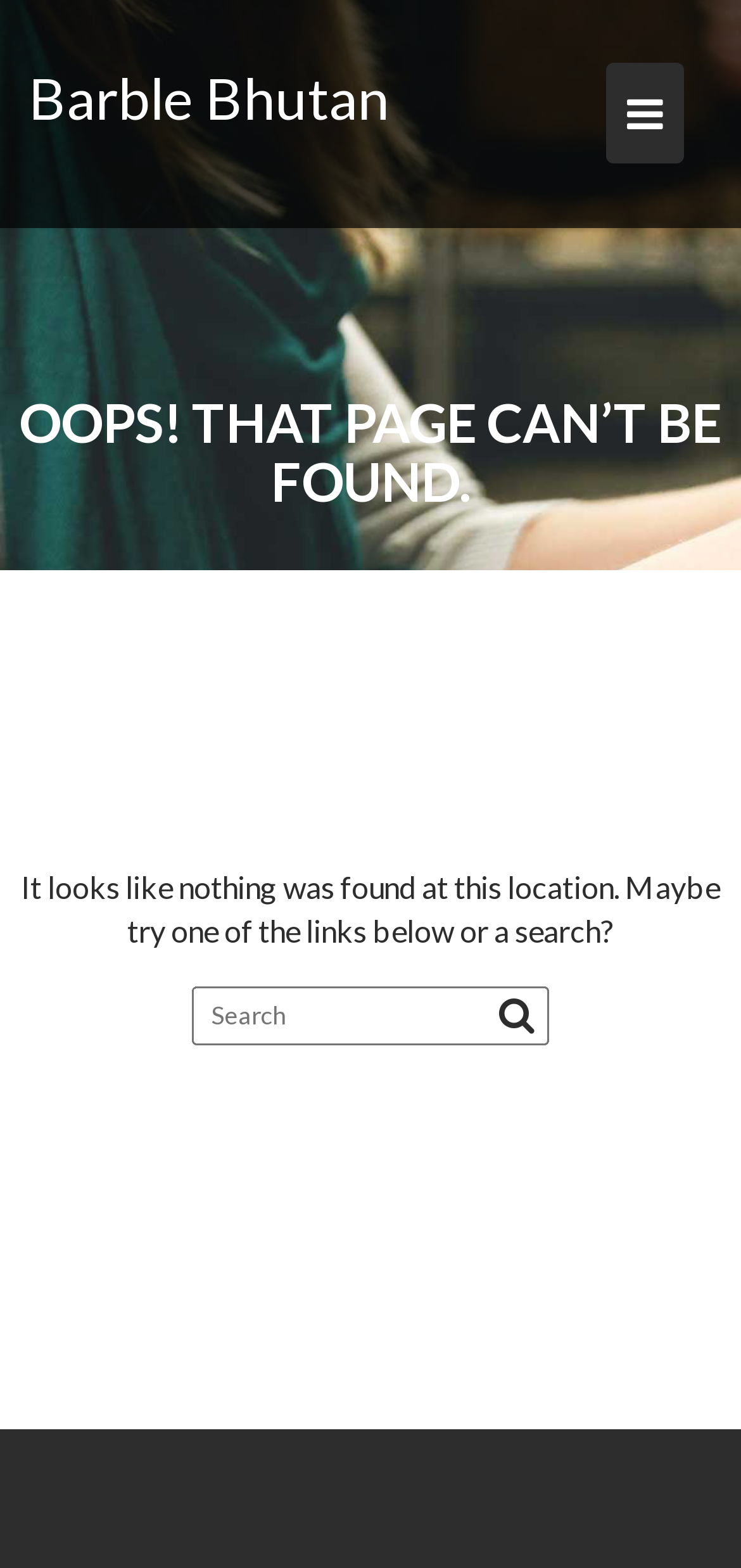Locate the bounding box coordinates of the UI element described by: "name="s" placeholder="Search"". The bounding box coordinates should consist of four float numbers between 0 and 1, i.e., [left, top, right, bottom].

[0.26, 0.629, 0.74, 0.666]